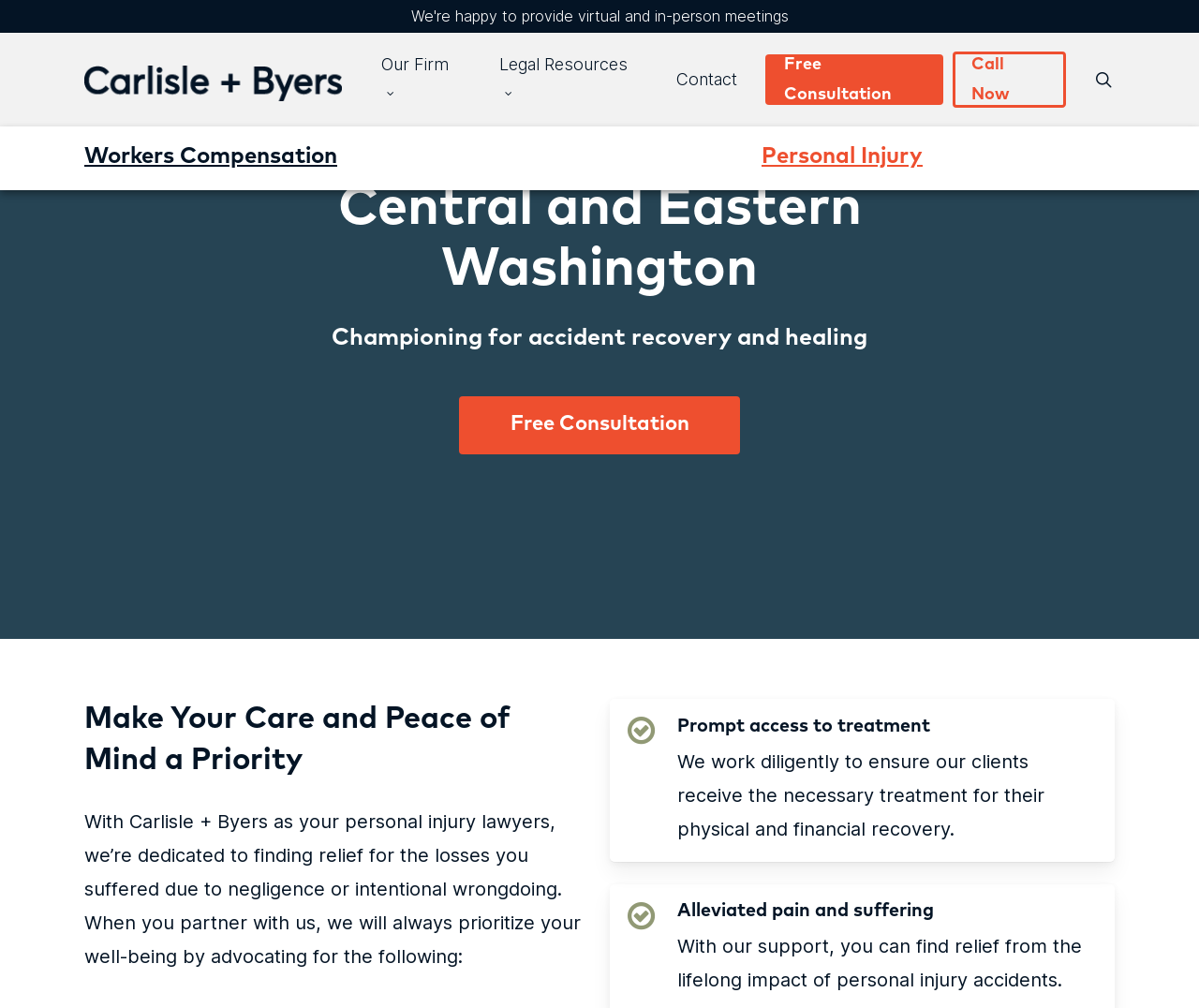Identify the bounding box coordinates of the clickable section necessary to follow the following instruction: "Click on the 'Our Firm' link". The coordinates should be presented as four float numbers from 0 to 1, i.e., [left, top, right, bottom].

[0.302, 0.049, 0.401, 0.109]